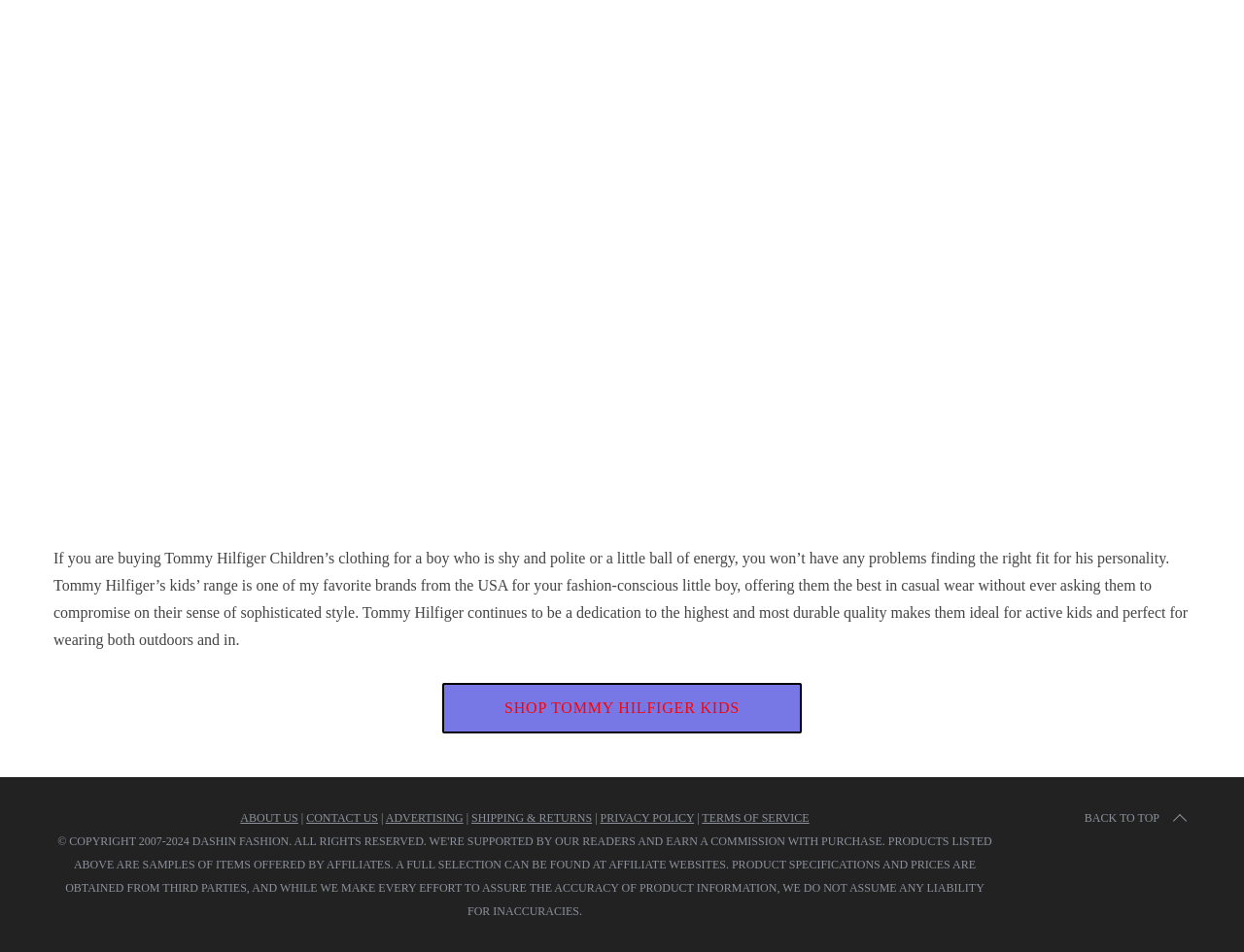Locate the bounding box coordinates of the clickable element to fulfill the following instruction: "Go back to top of the page". Provide the coordinates as four float numbers between 0 and 1 in the format [left, top, right, bottom].

[0.872, 0.847, 0.957, 0.872]